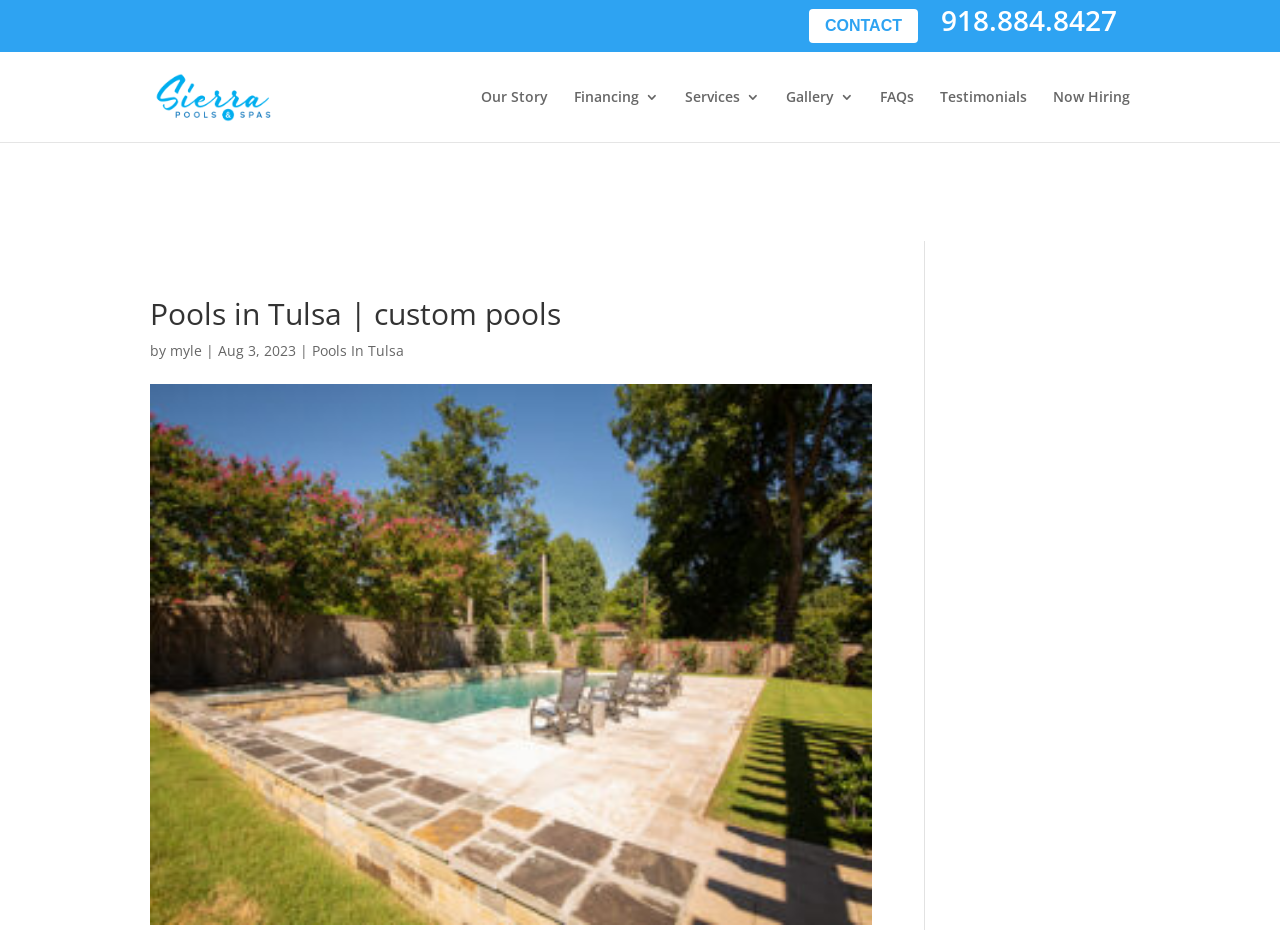Answer succinctly with a single word or phrase:
What is the purpose of the search bar?

To search the website